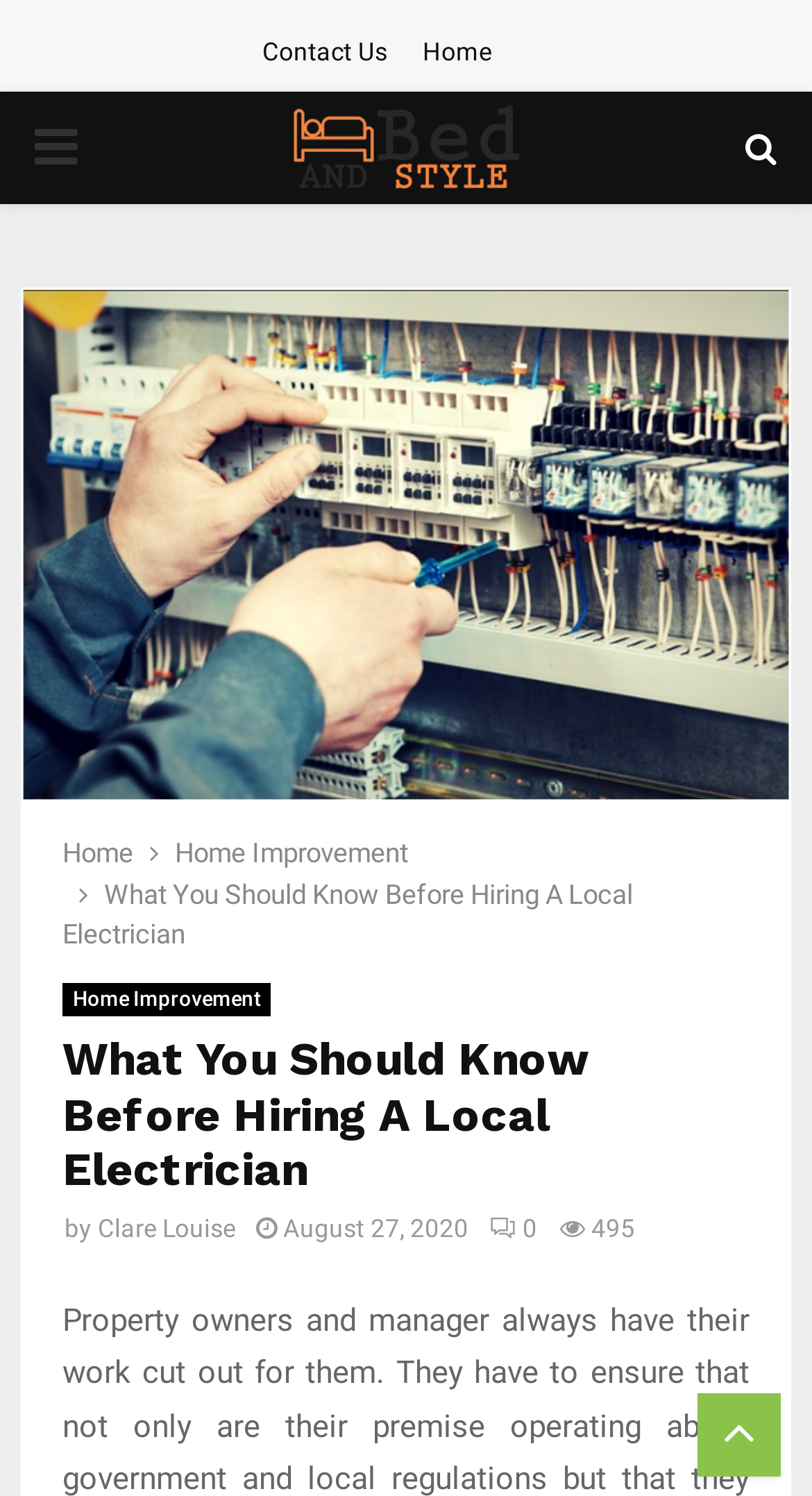Your task is to extract the text of the main heading from the webpage.

What You Should Know Before Hiring A Local Electrician